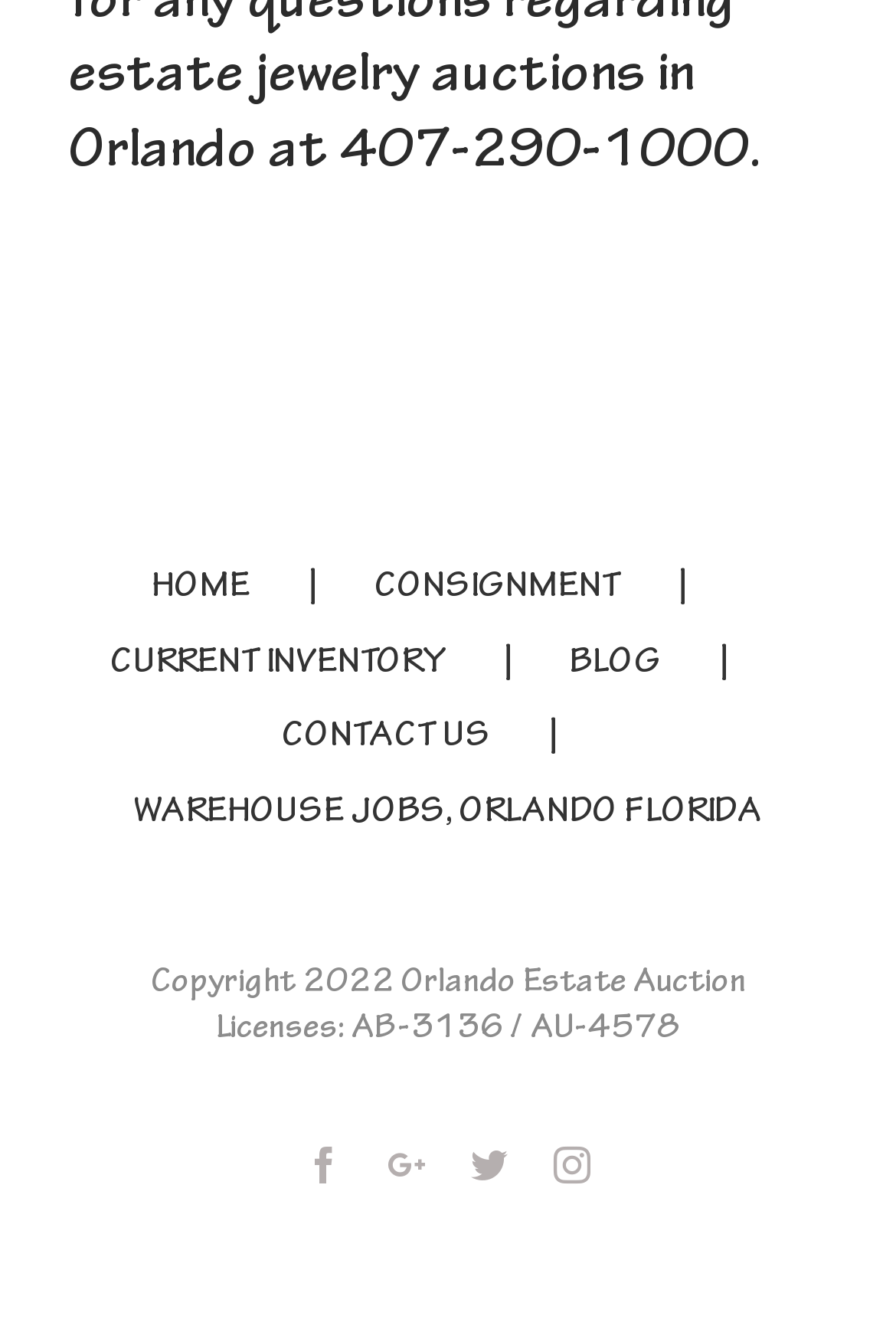Please provide the bounding box coordinates for the element that needs to be clicked to perform the instruction: "view current inventory". The coordinates must consist of four float numbers between 0 and 1, formatted as [left, top, right, bottom].

[0.123, 0.477, 0.636, 0.513]